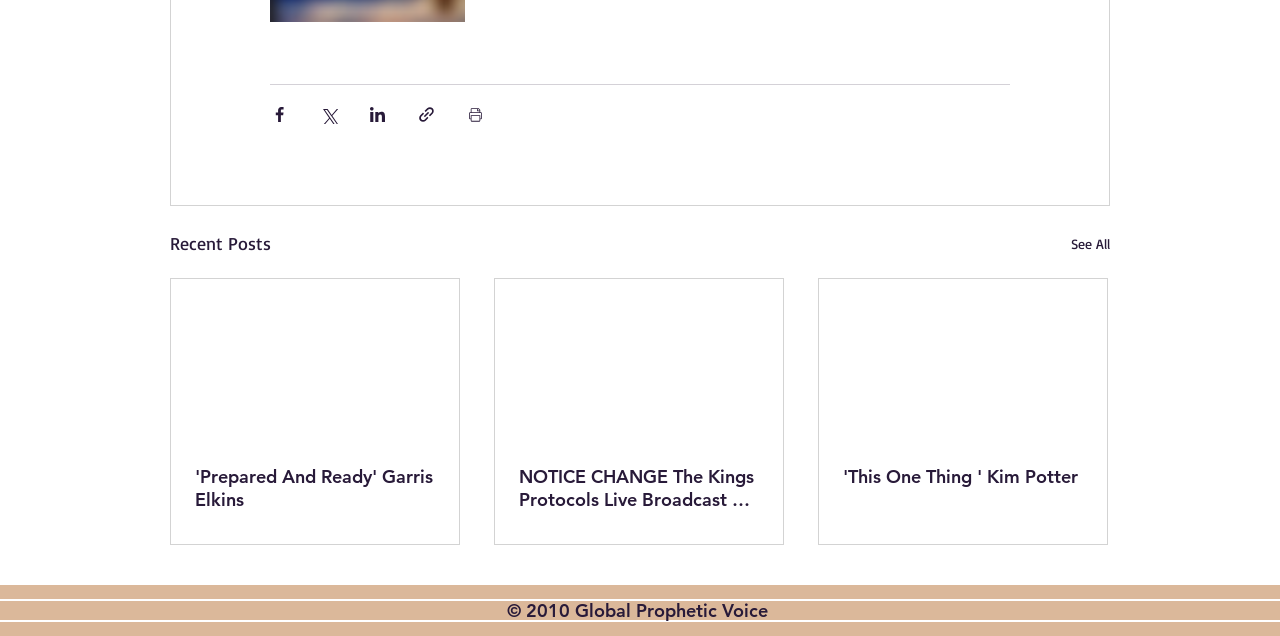Using the image as a reference, answer the following question in as much detail as possible:
What is the copyright year of the webpage?

The StaticText element at the bottom of the webpage displays the copyright information, which includes the year 2010, indicating that the webpage's content is copyrighted since 2010.